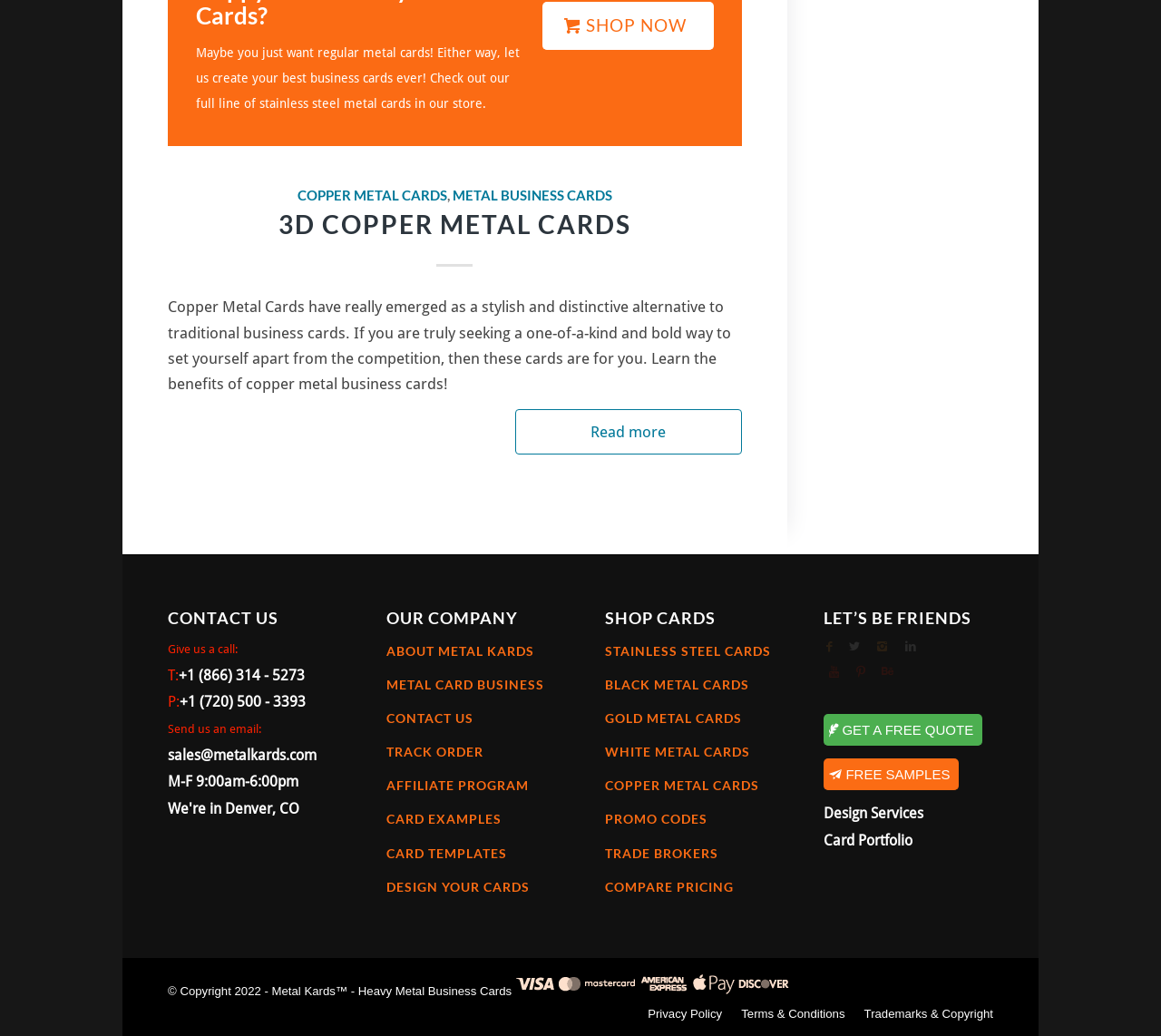What is the company's name?
Answer briefly with a single word or phrase based on the image.

Metal Kards